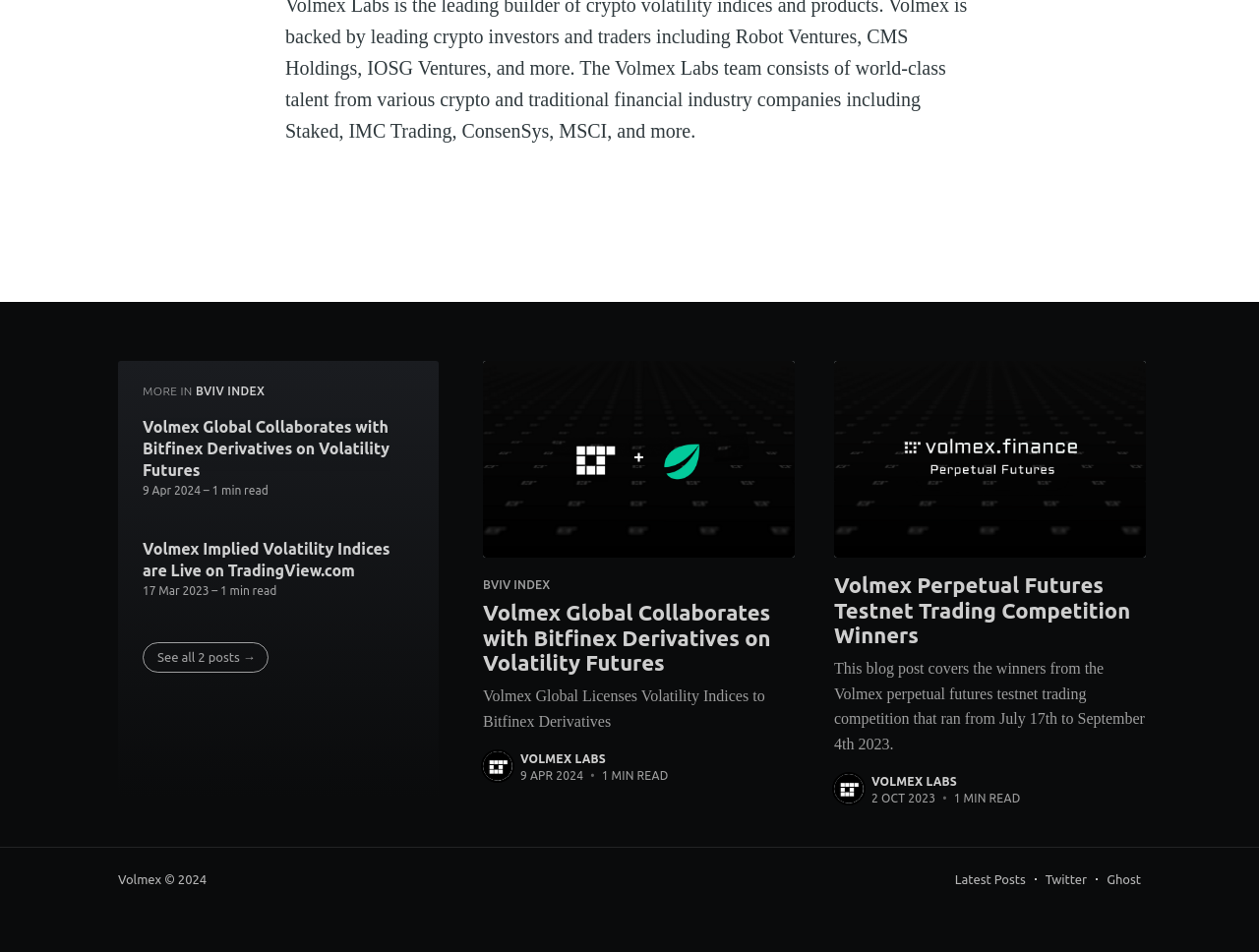Determine the bounding box for the UI element that matches this description: "Volmex".

[0.094, 0.916, 0.128, 0.931]